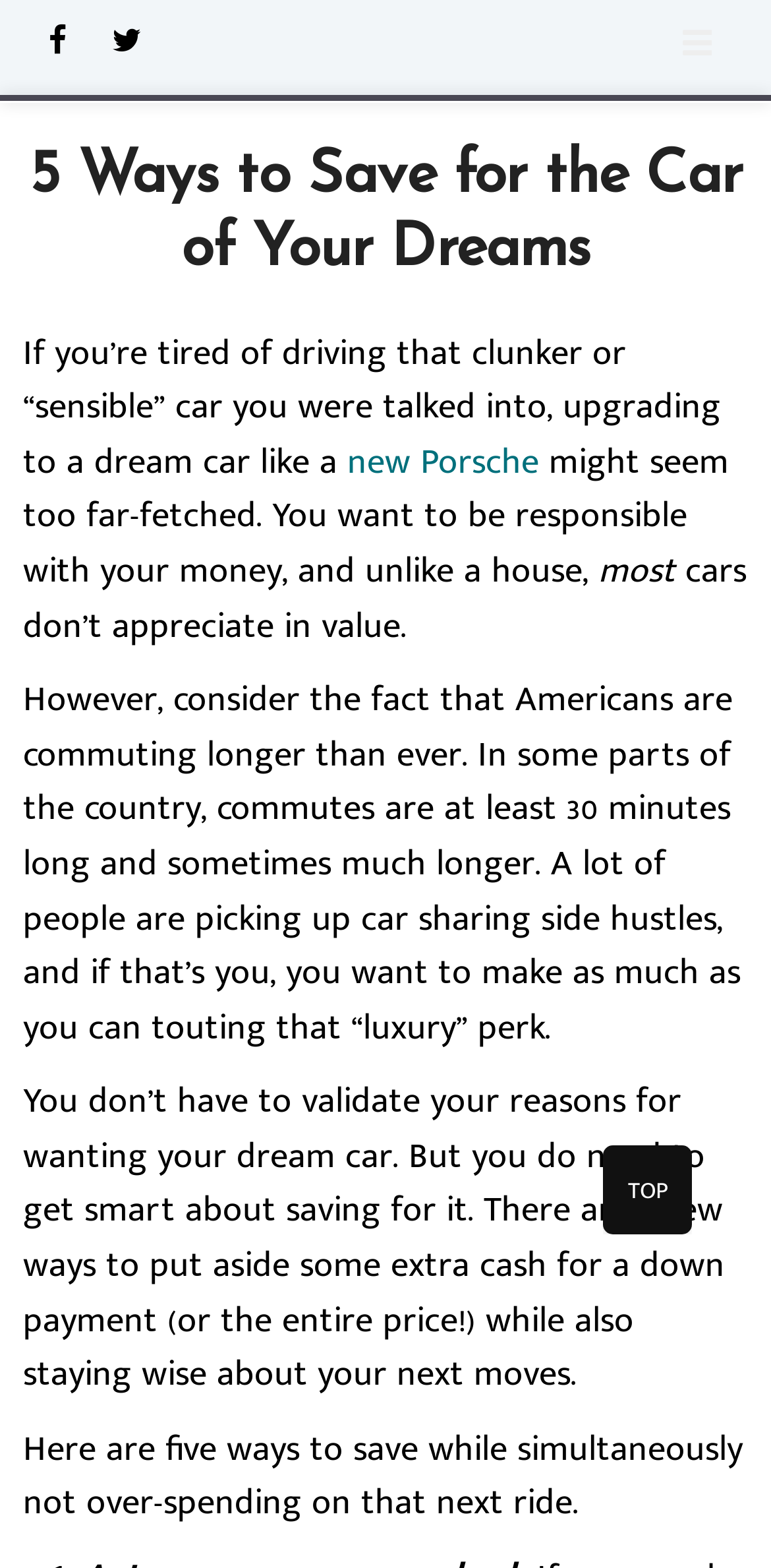Find the bounding box coordinates for the element described here: "parent_node: HOME ➳".

[0.885, 0.0, 0.924, 0.06]